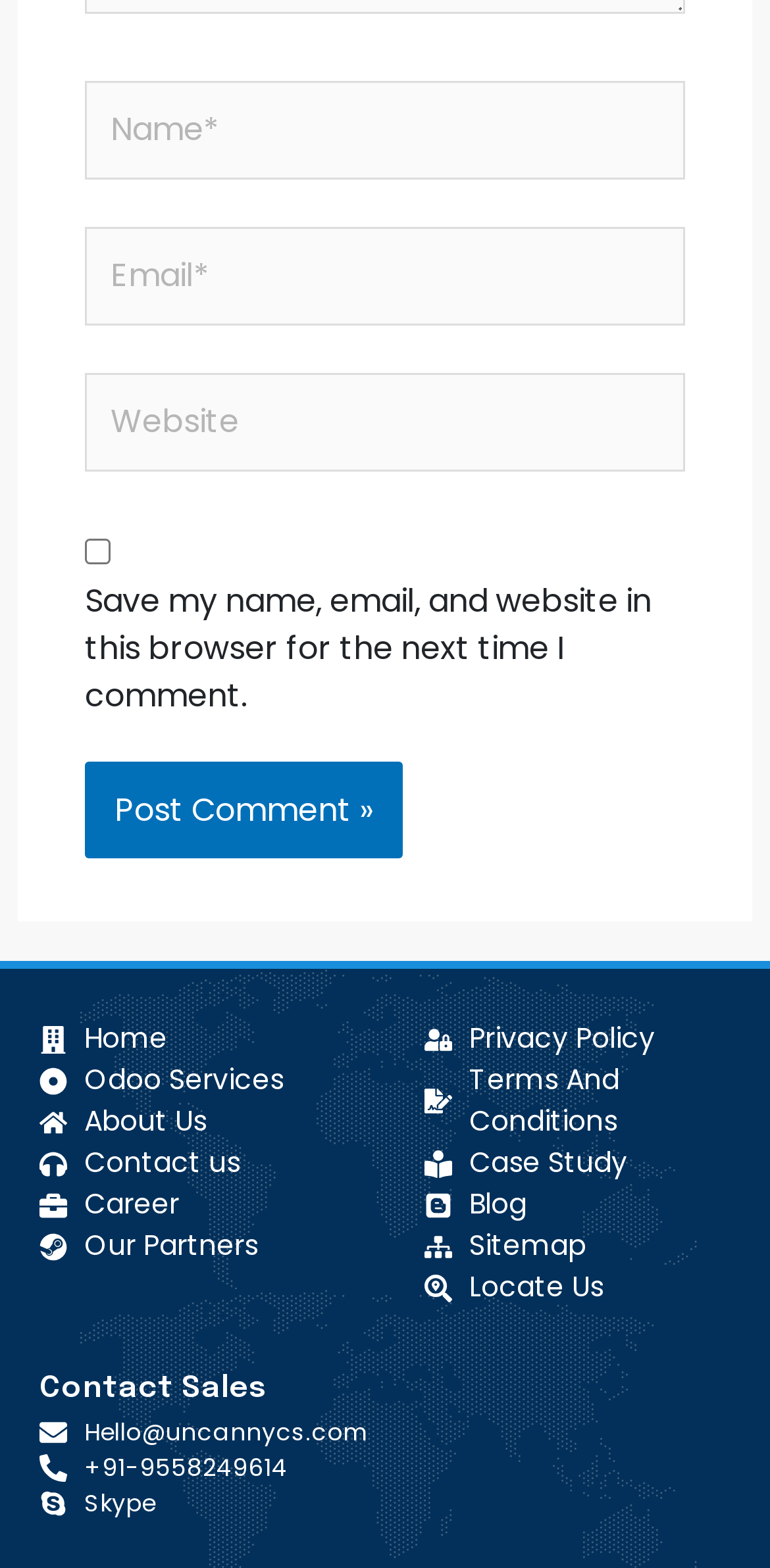How many links are in the top navigation menu?
Use the image to give a comprehensive and detailed response to the question.

The top navigation menu includes links to 'Home', 'Odoo Services', 'About Us', 'Contact us', 'Career', and 'Our Partners'. These links are located at the top of the page, indicating that they are part of the main navigation menu.